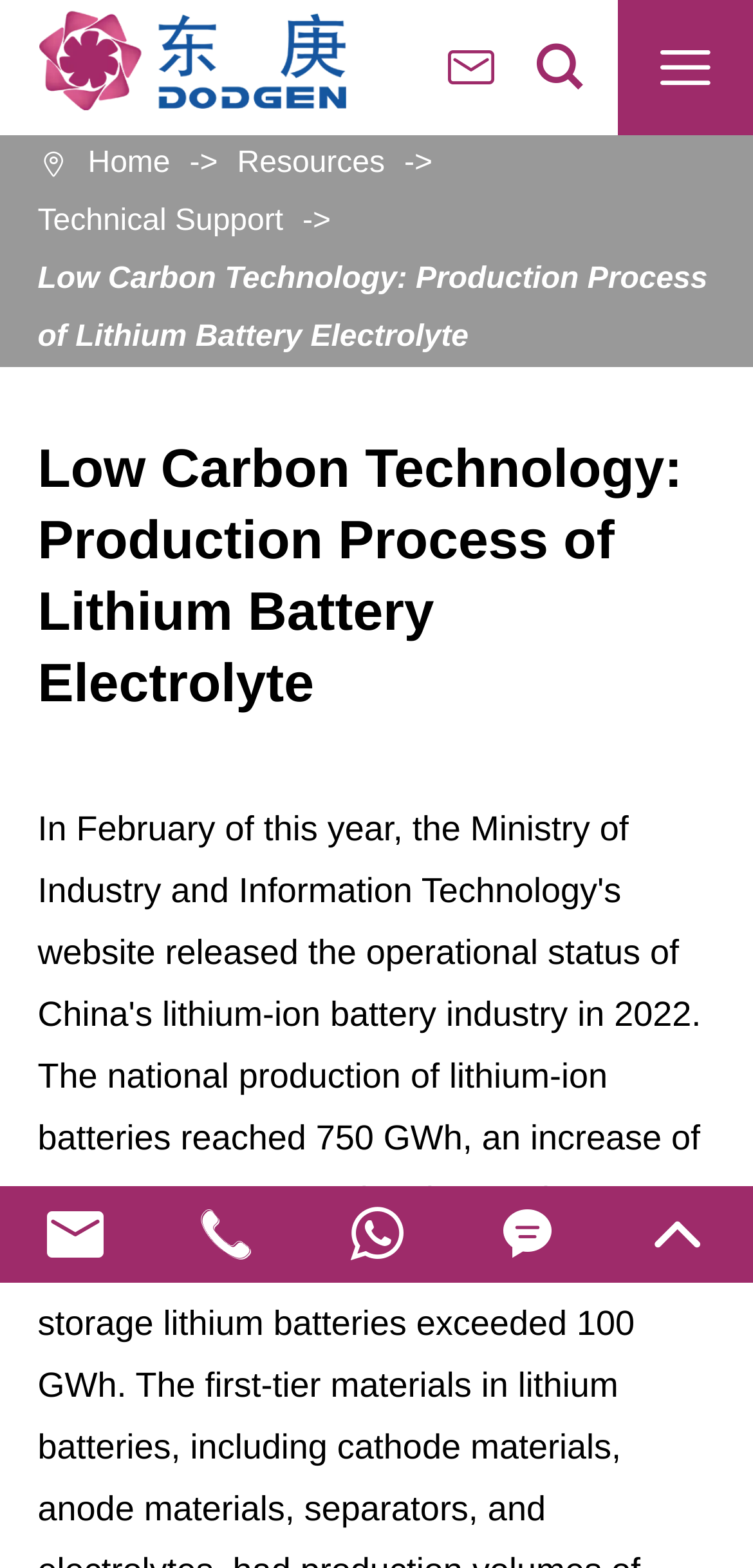Please locate the bounding box coordinates of the element that should be clicked to achieve the given instruction: "Click on Sports & Games".

None